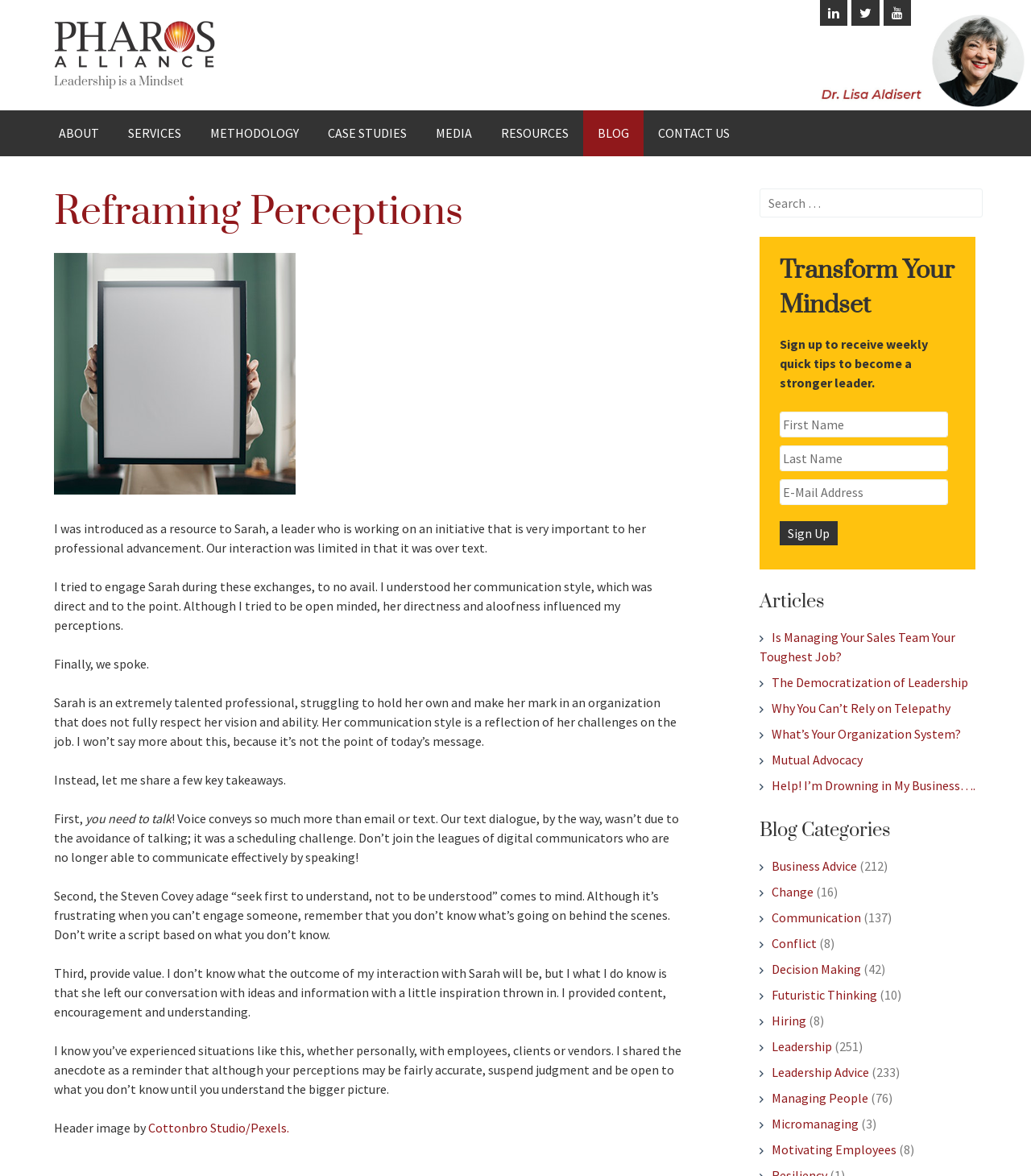Use a single word or phrase to answer the question: What is the call-to-action in the 'Transform Your Mindset' section?

Sign up for weekly quick tips